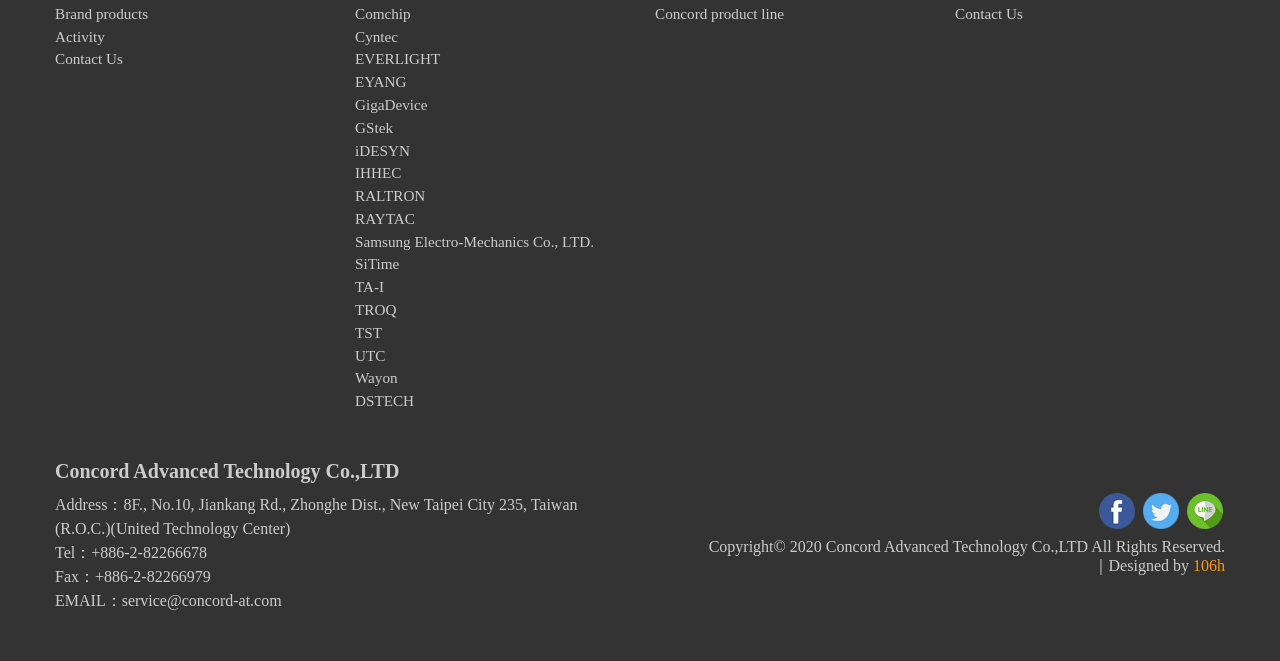Based on the image, give a detailed response to the question: Who designed the webpage?

I found the designer of the webpage in the copyright section at the bottom of the webpage, which is 'Designed by 106h'.